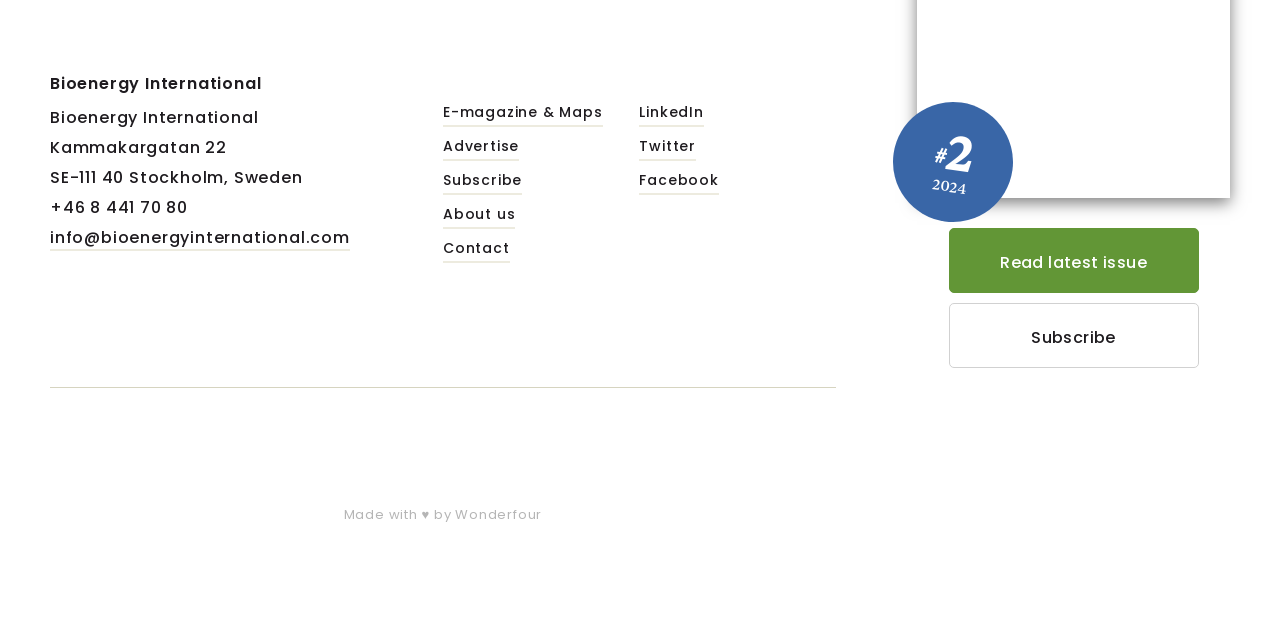Pinpoint the bounding box coordinates of the area that should be clicked to complete the following instruction: "Contact Bioenergy International". The coordinates must be given as four float numbers between 0 and 1, i.e., [left, top, right, bottom].

[0.039, 0.363, 0.273, 0.403]